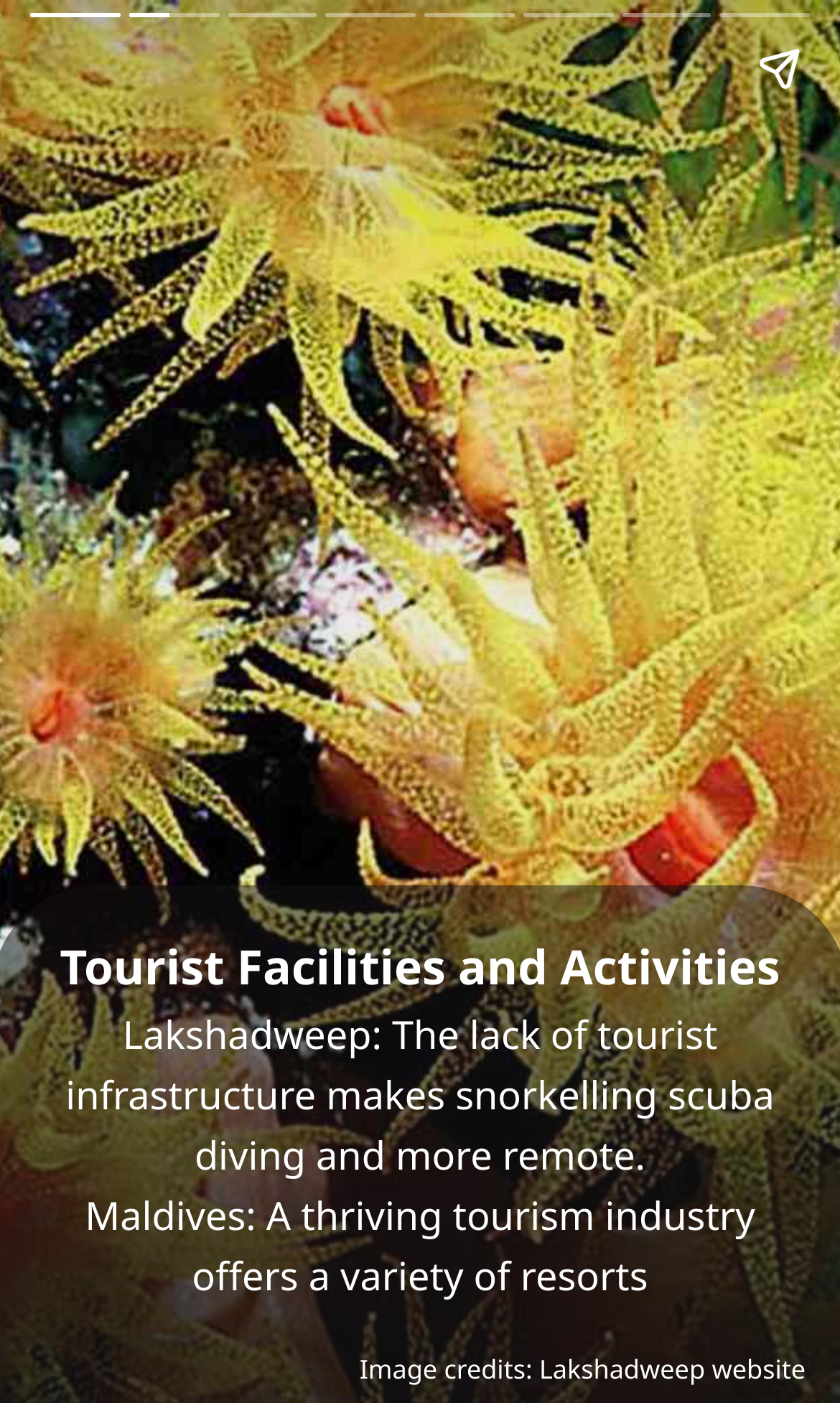Determine the main headline from the webpage and extract its text.

Maldives Vs Lakshadweep: 7 comparisons between these two islands